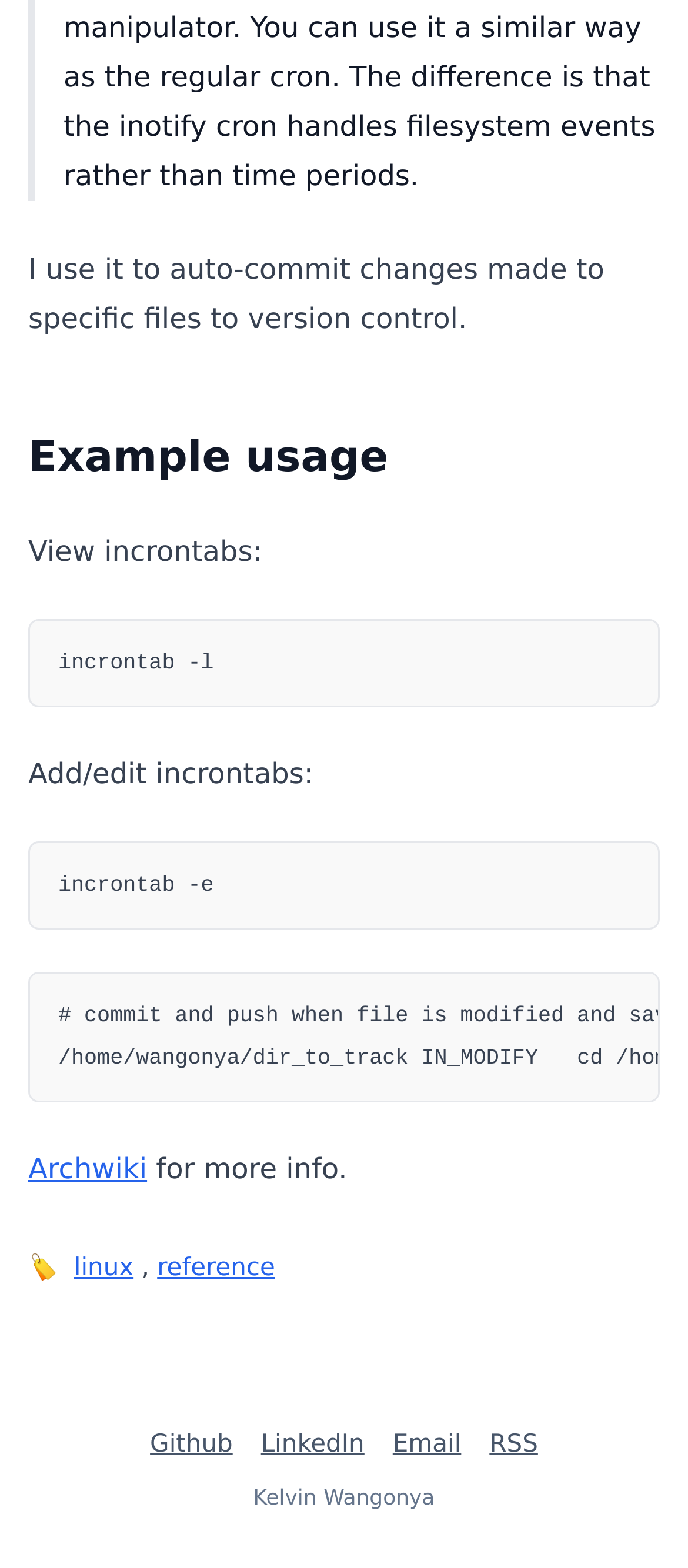Given the element description, predict the bounding box coordinates in the format (top-left x, top-left y, bottom-right x, bottom-right y), using floating point numbers between 0 and 1: Menu

None